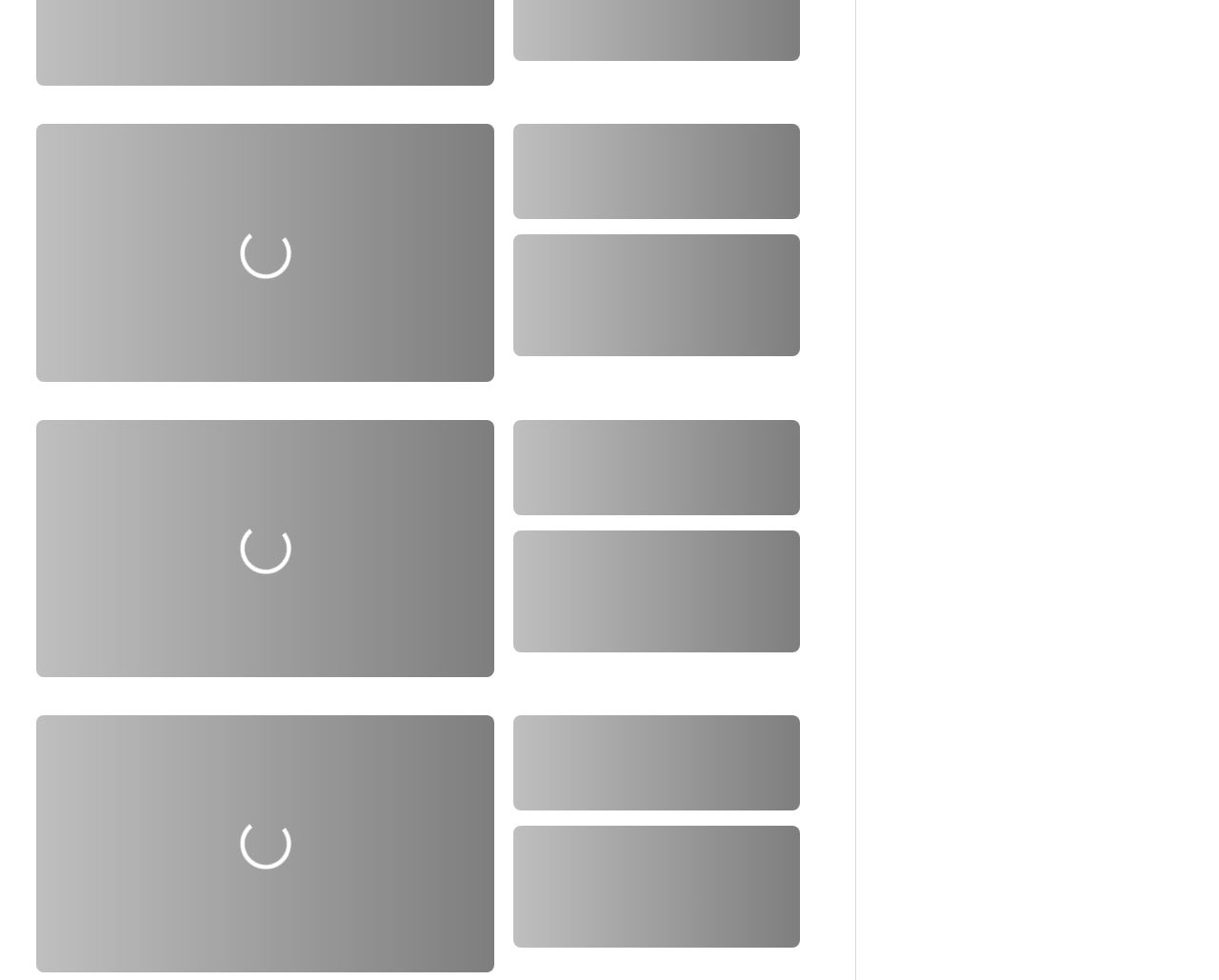Locate the bounding box coordinates of the element you need to click to accomplish the task described by this instruction: "Click Text REVOLT".

[0.359, 0.857, 0.441, 0.88]